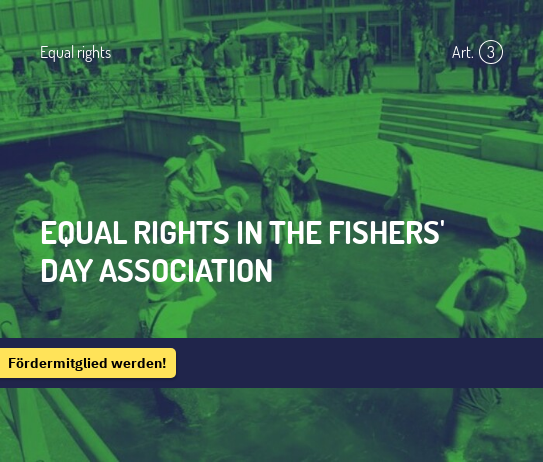Answer the question in one word or a short phrase:
Where is the event likely taking place?

Outdoor area